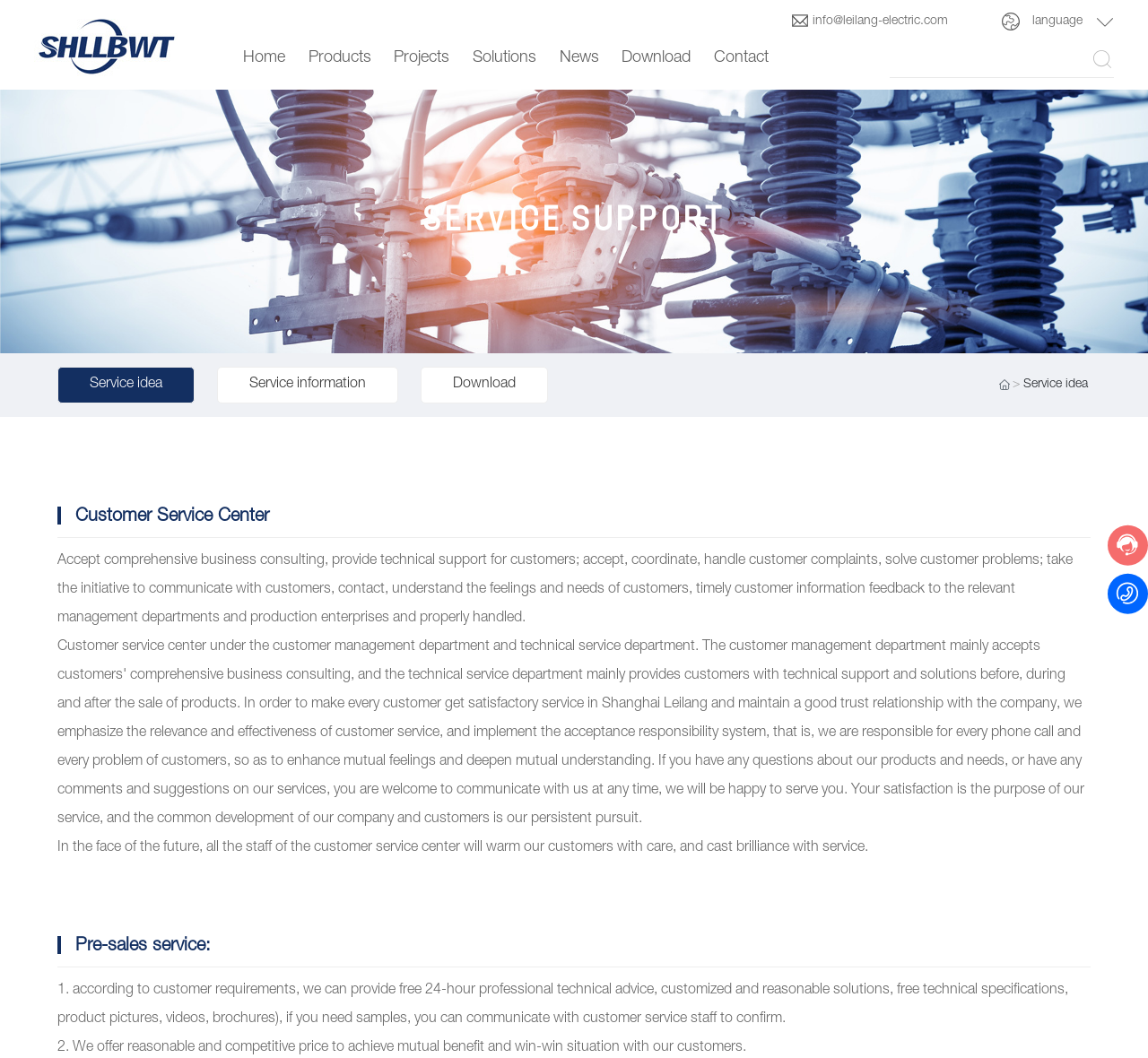Find the bounding box coordinates of the clickable region needed to perform the following instruction: "Enter text in the search box". The coordinates should be provided as four float numbers between 0 and 1, i.e., [left, top, right, bottom].

[0.775, 0.041, 0.95, 0.073]